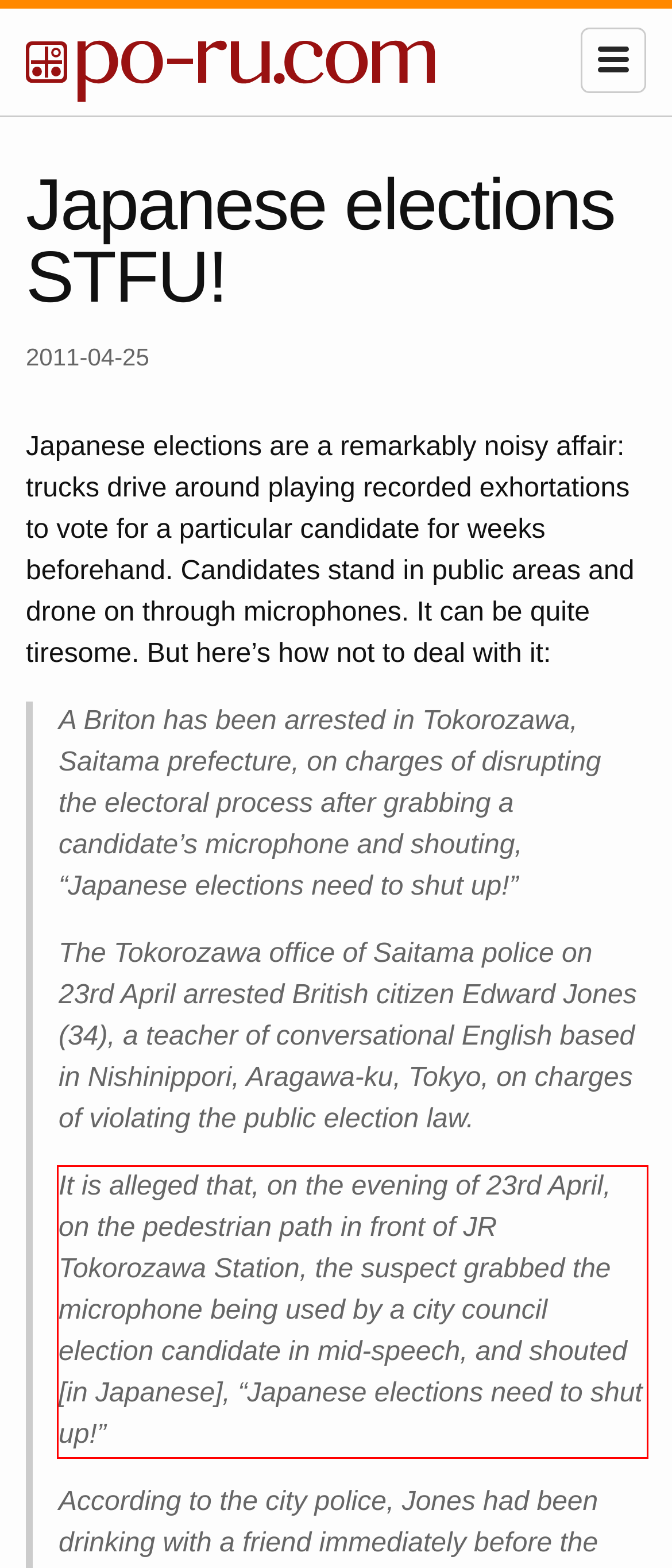Please examine the webpage screenshot containing a red bounding box and use OCR to recognize and output the text inside the red bounding box.

It is alleged that, on the evening of 23rd April, on the pedestrian path in front of JR Tokorozawa Station, the suspect grabbed the microphone being used by a city council election candidate in mid-speech, and shouted [in Japanese], “Japanese elections need to shut up!”